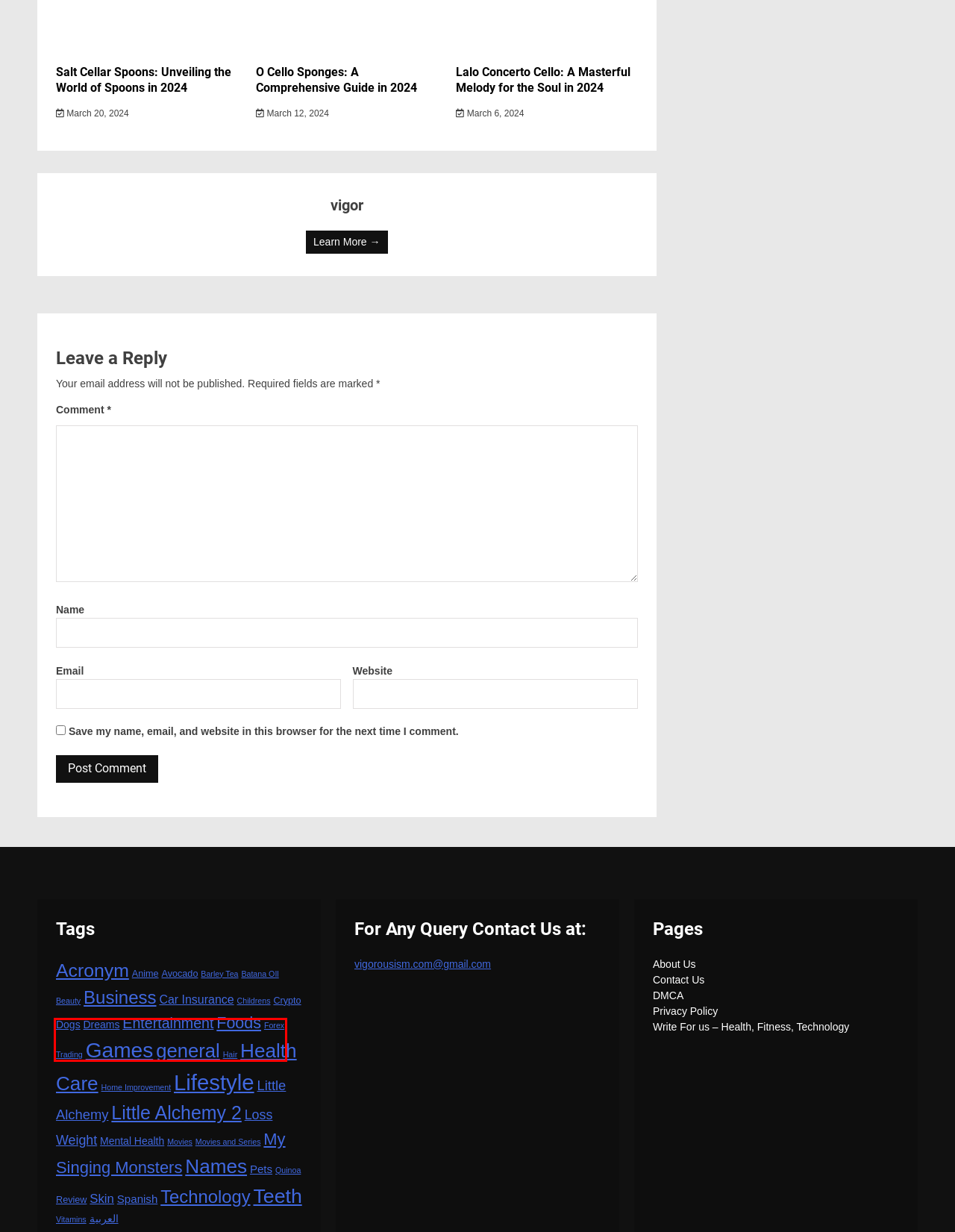Analyze the webpage screenshot with a red bounding box highlighting a UI element. Select the description that best matches the new webpage after clicking the highlighted element. Here are the options:
A. Forex Trading Archives - Vigorousism: The Best Magzine On Health And Lifestyle
B. Review Archives - Vigorousism: The Best Magzine On Health And Lifestyle
C. March 20, 2024 - Vigorousism: The Best Magzine On Health And Lifestyle
D. Vitamins Archives - Vigorousism: The Best Magzine On Health And Lifestyle
E. Little Alchemy Archives - Vigorousism: The Best Magzine On Health And Lifestyle
F. March 12, 2024 - Vigorousism: The Best Magzine On Health And Lifestyle
G. Teeth Archives - Vigorousism: The Best Magzine On Health And Lifestyle
H. Dogs Archives - Vigorousism: The Best Magzine On Health And Lifestyle

A